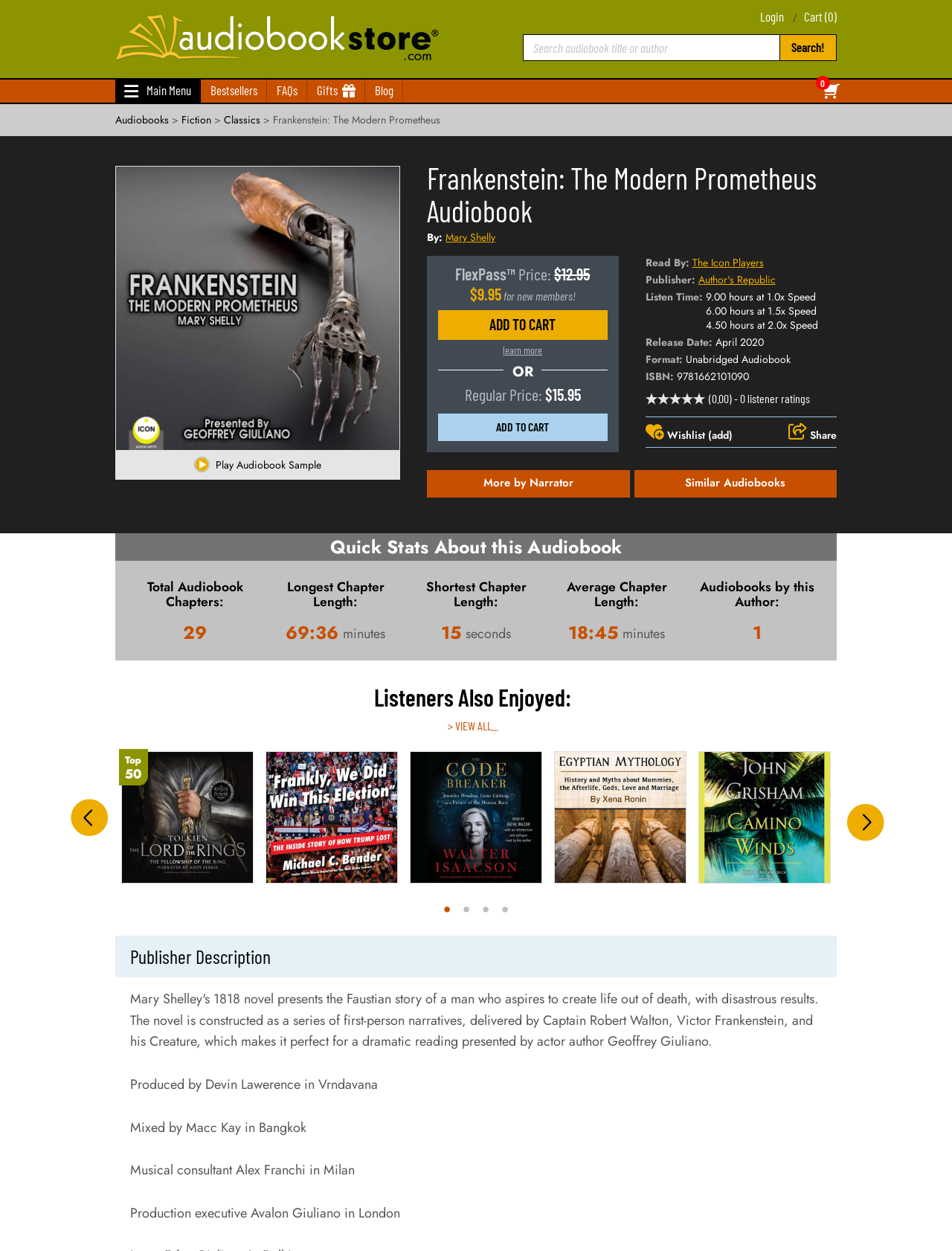Provide a brief response to the question below using a single word or phrase: 
How many chapters are in the audiobook?

29